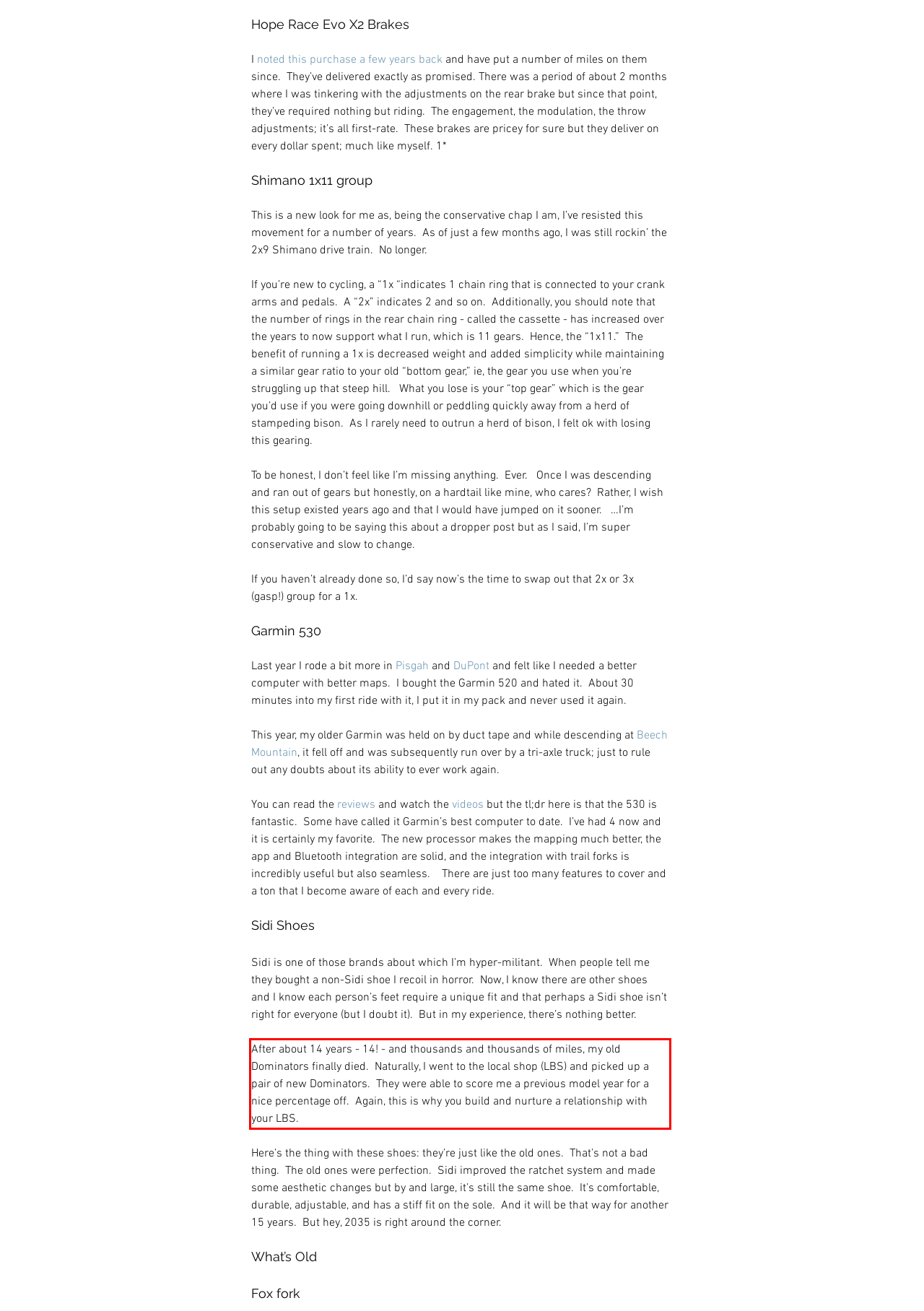Please identify and extract the text from the UI element that is surrounded by a red bounding box in the provided webpage screenshot.

After about 14 years - 14! - and thousands and thousands of miles, my old Dominators finally died. Naturally, I went to the local shop (LBS) and picked up a pair of new Dominators. They were able to score me a previous model year for a nice percentage off. Again, this is why you build and nurture a relationship with your LBS.